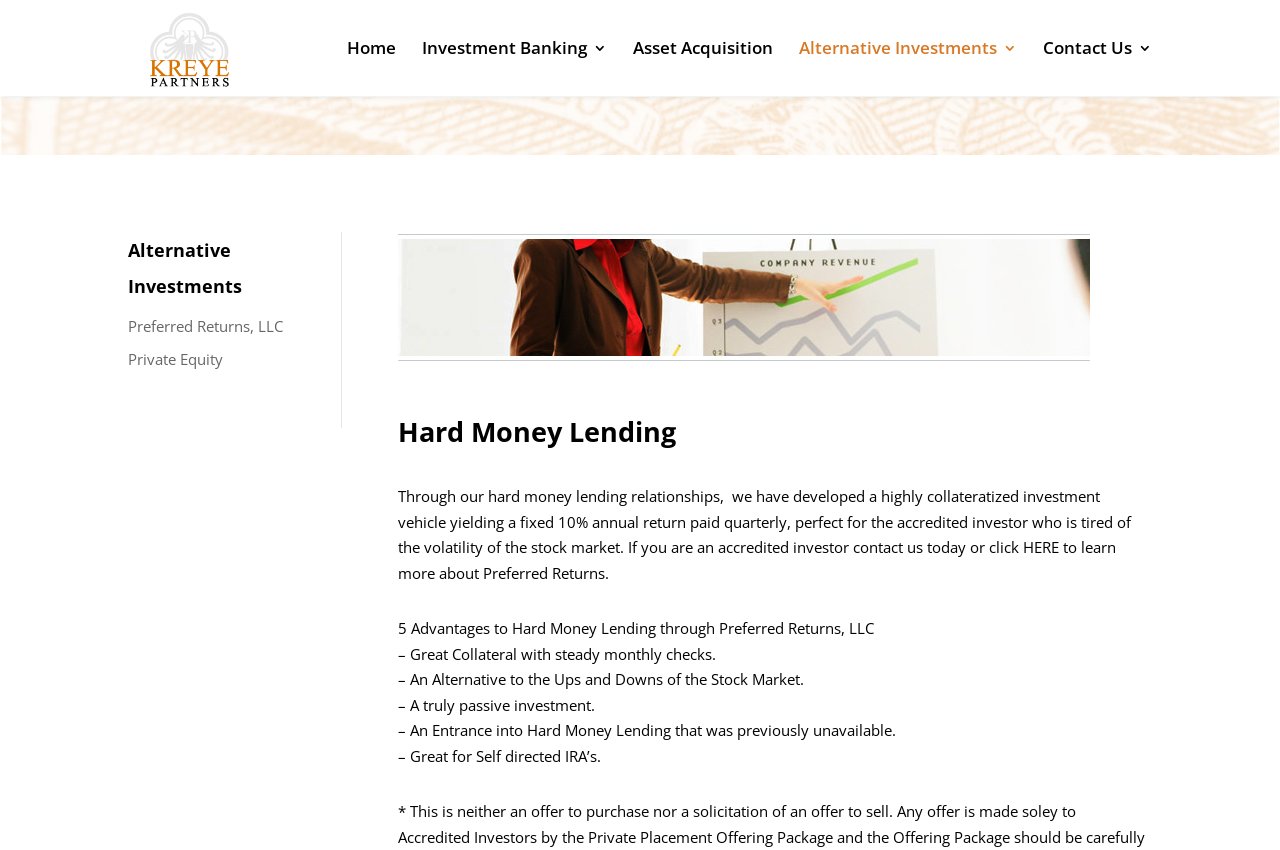Answer succinctly with a single word or phrase:
What is the company name in the top-left corner?

Kreye Partners